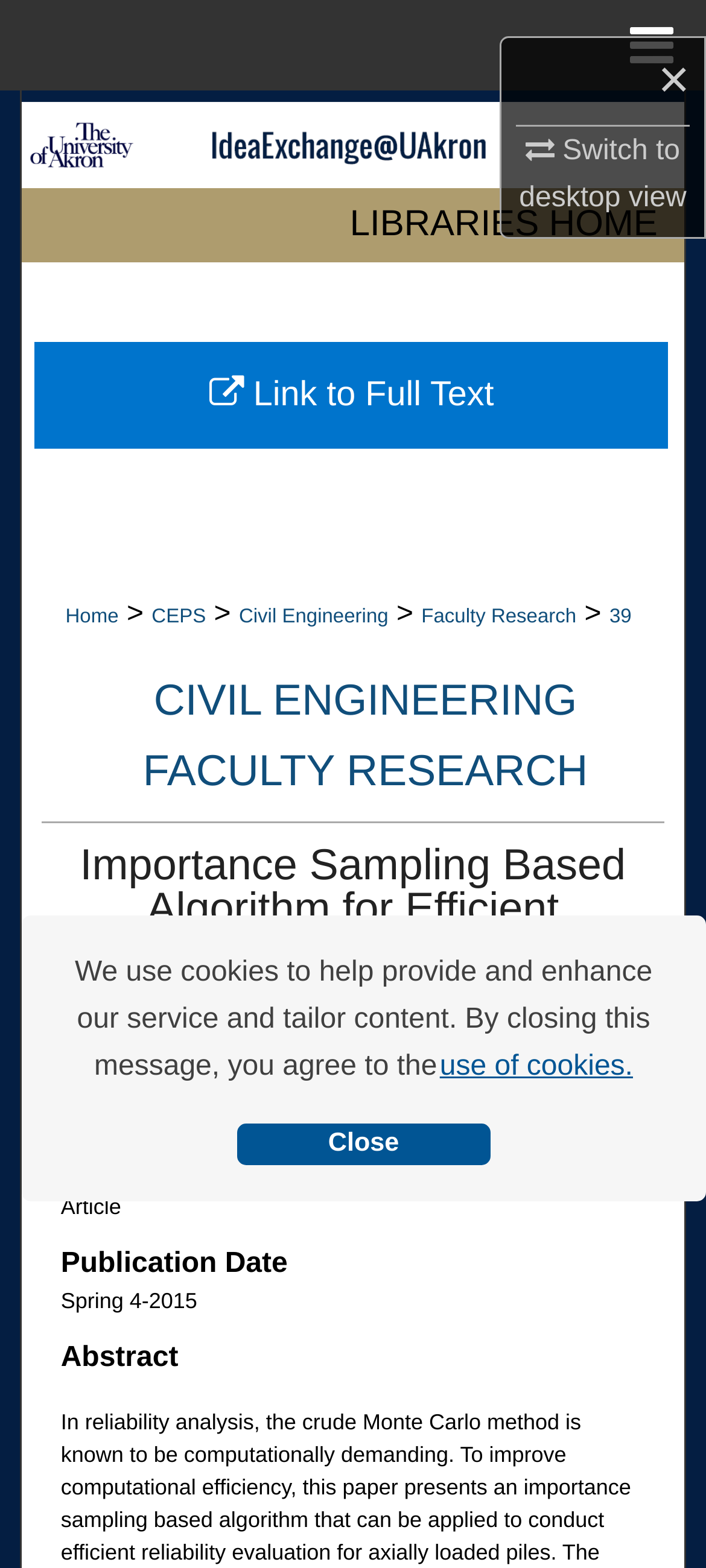Determine the bounding box coordinates of the clickable area required to perform the following instruction: "view blog posts in Travel category". The coordinates should be represented as four float numbers between 0 and 1: [left, top, right, bottom].

None